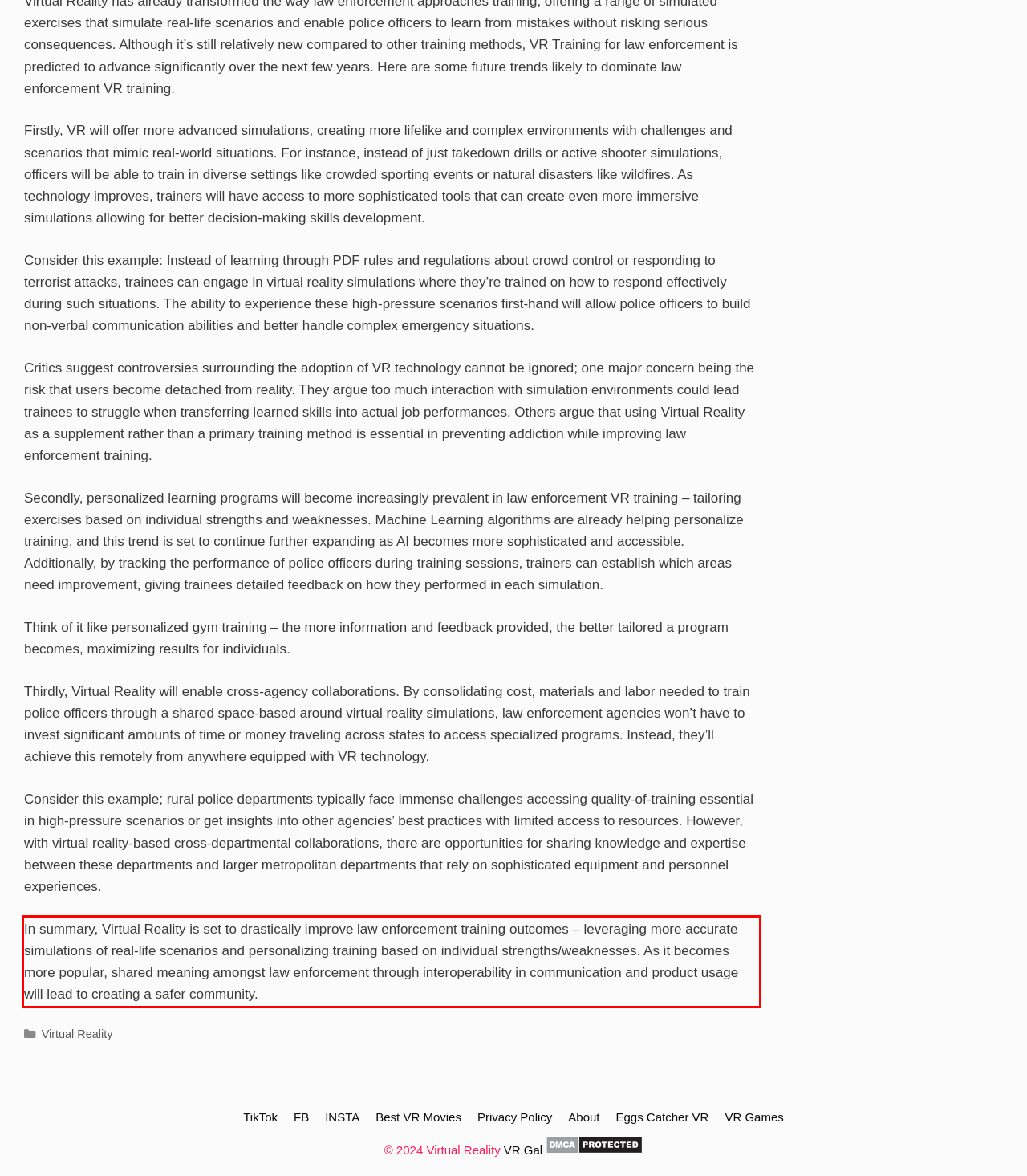Please identify and extract the text content from the UI element encased in a red bounding box on the provided webpage screenshot.

In summary, Virtual Reality is set to drastically improve law enforcement training outcomes – leveraging more accurate simulations of real-life scenarios and personalizing training based on individual strengths/weaknesses. As it becomes more popular, shared meaning amongst law enforcement through interoperability in communication and product usage will lead to creating a safer community.